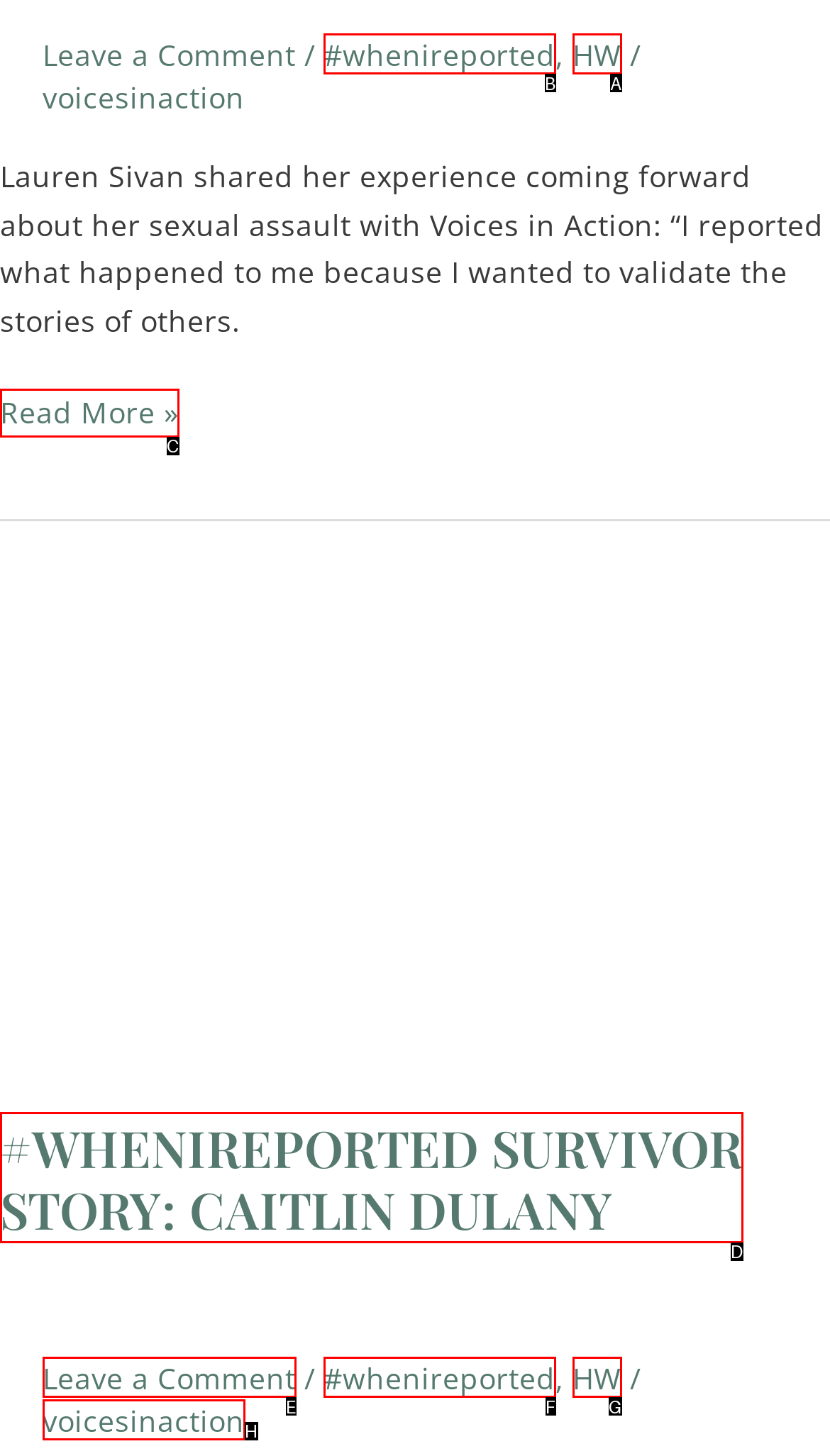For the instruction: Click on 'HW', determine the appropriate UI element to click from the given options. Respond with the letter corresponding to the correct choice.

A